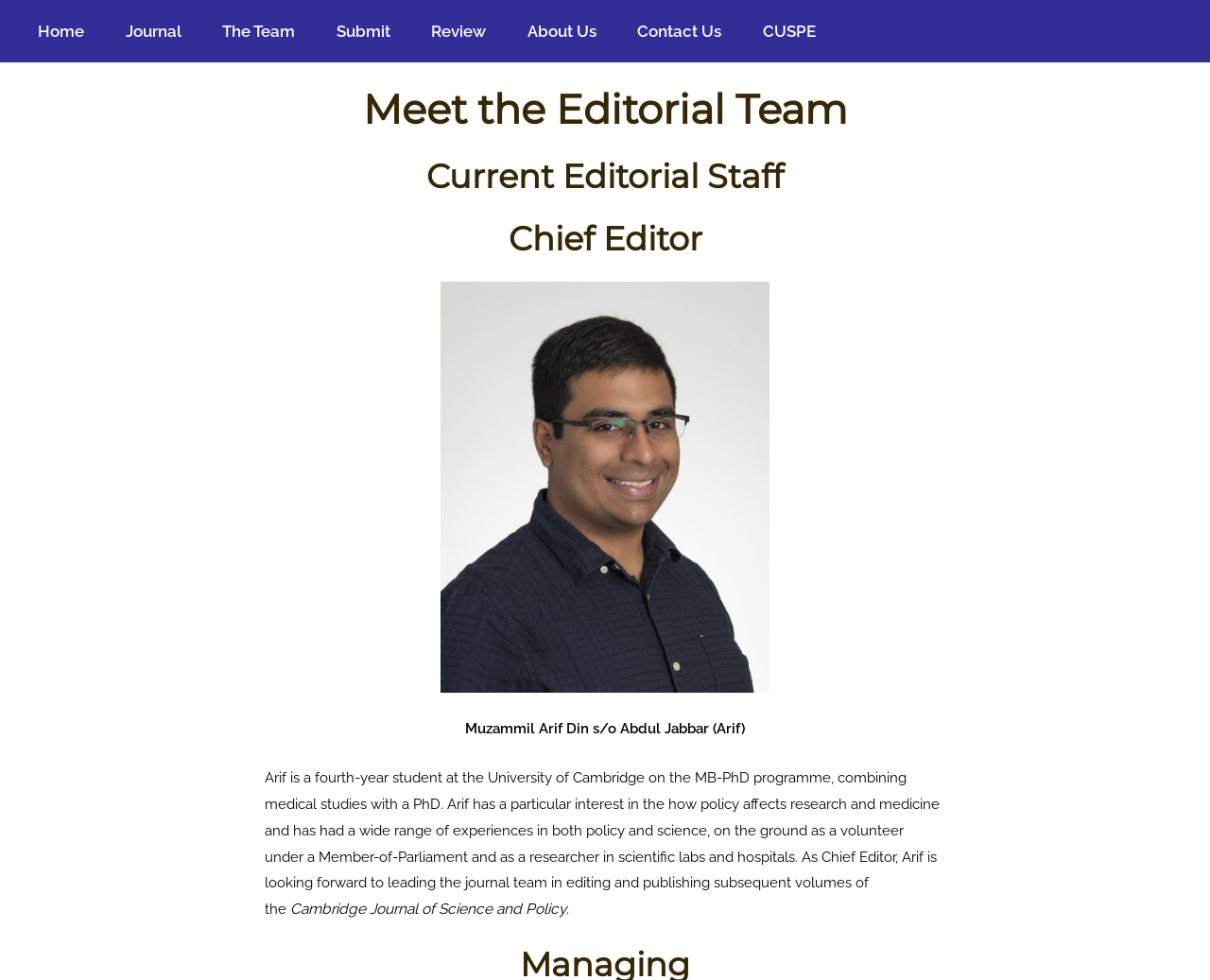Your task is to find and give the main heading text of the webpage.

Meet the Editorial Team